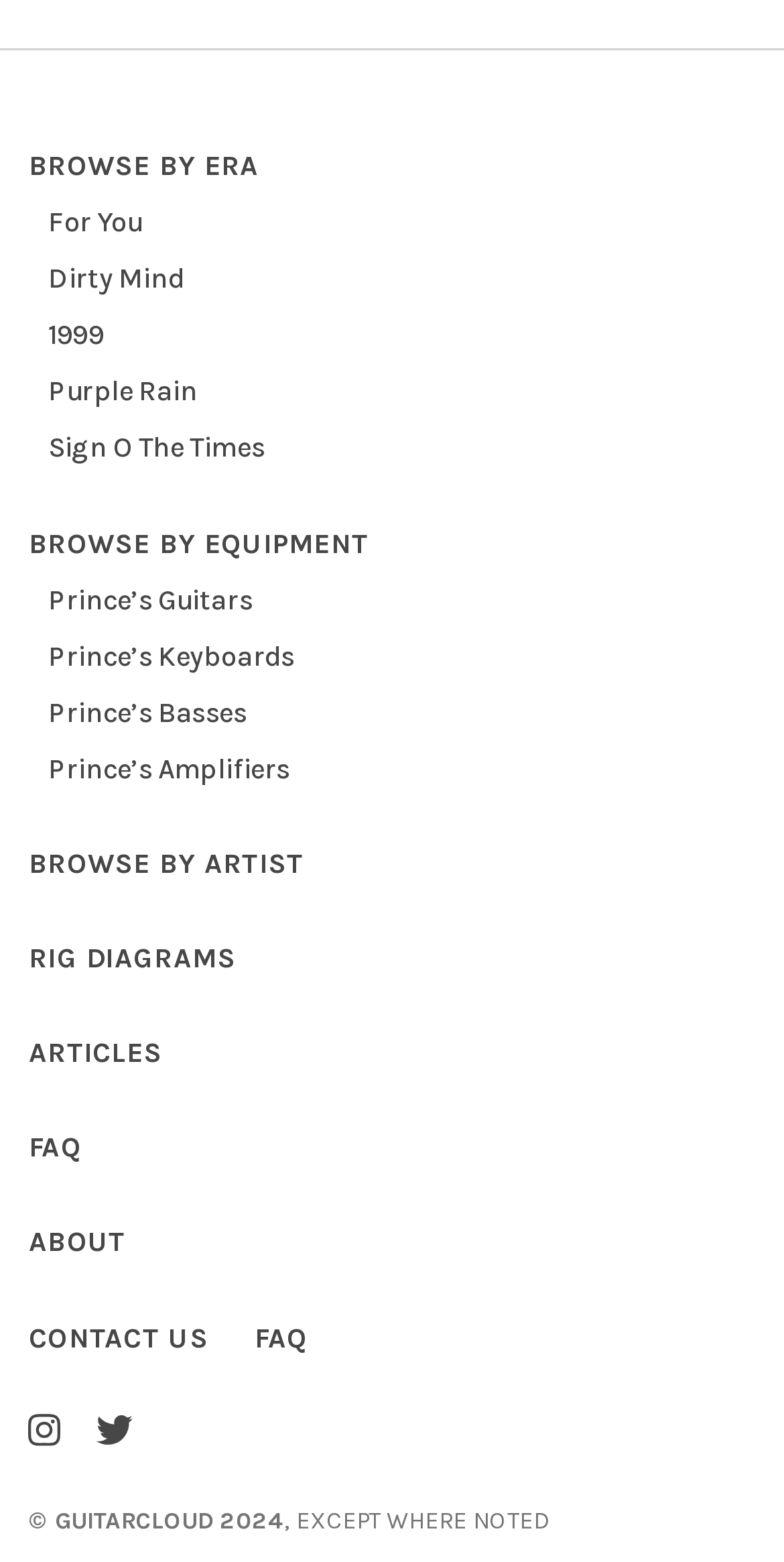Please predict the bounding box coordinates of the element's region where a click is necessary to complete the following instruction: "Follow on Instagram". The coordinates should be represented by four float numbers between 0 and 1, i.e., [left, top, right, bottom].

[0.037, 0.904, 0.098, 0.928]